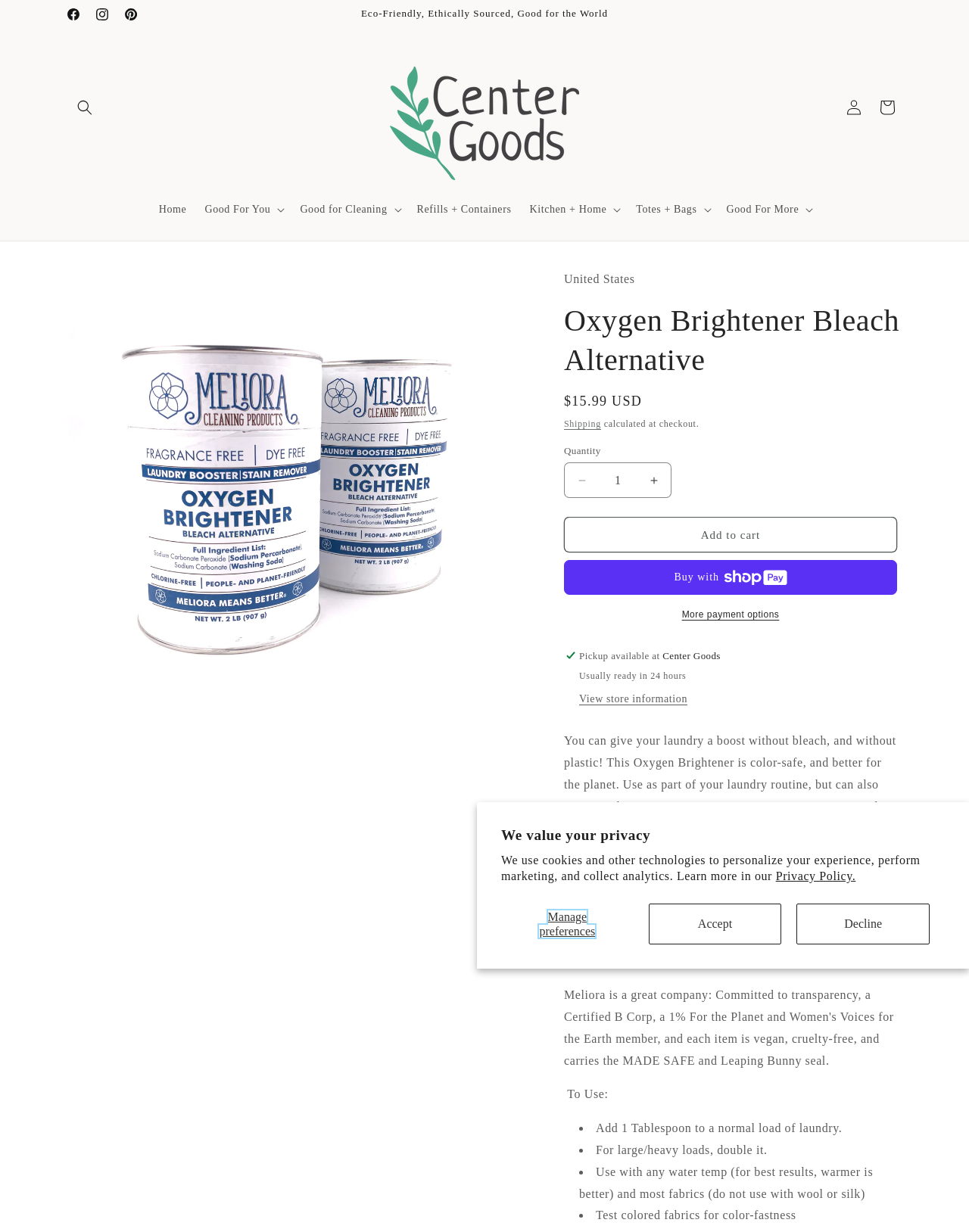Using the description "Shipping", predict the bounding box of the relevant HTML element.

[0.582, 0.34, 0.62, 0.349]